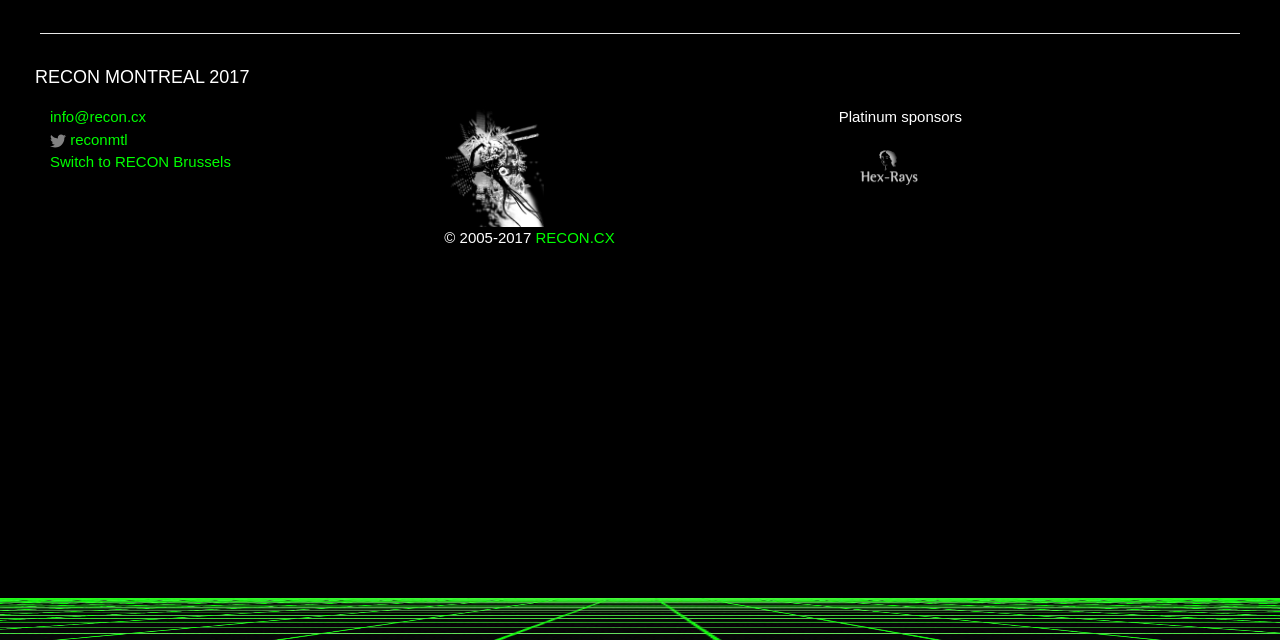Extract the bounding box coordinates of the UI element described by: "reconmtl". The coordinates should include four float numbers ranging from 0 to 1, e.g., [left, top, right, bottom].

[0.039, 0.205, 0.1, 0.231]